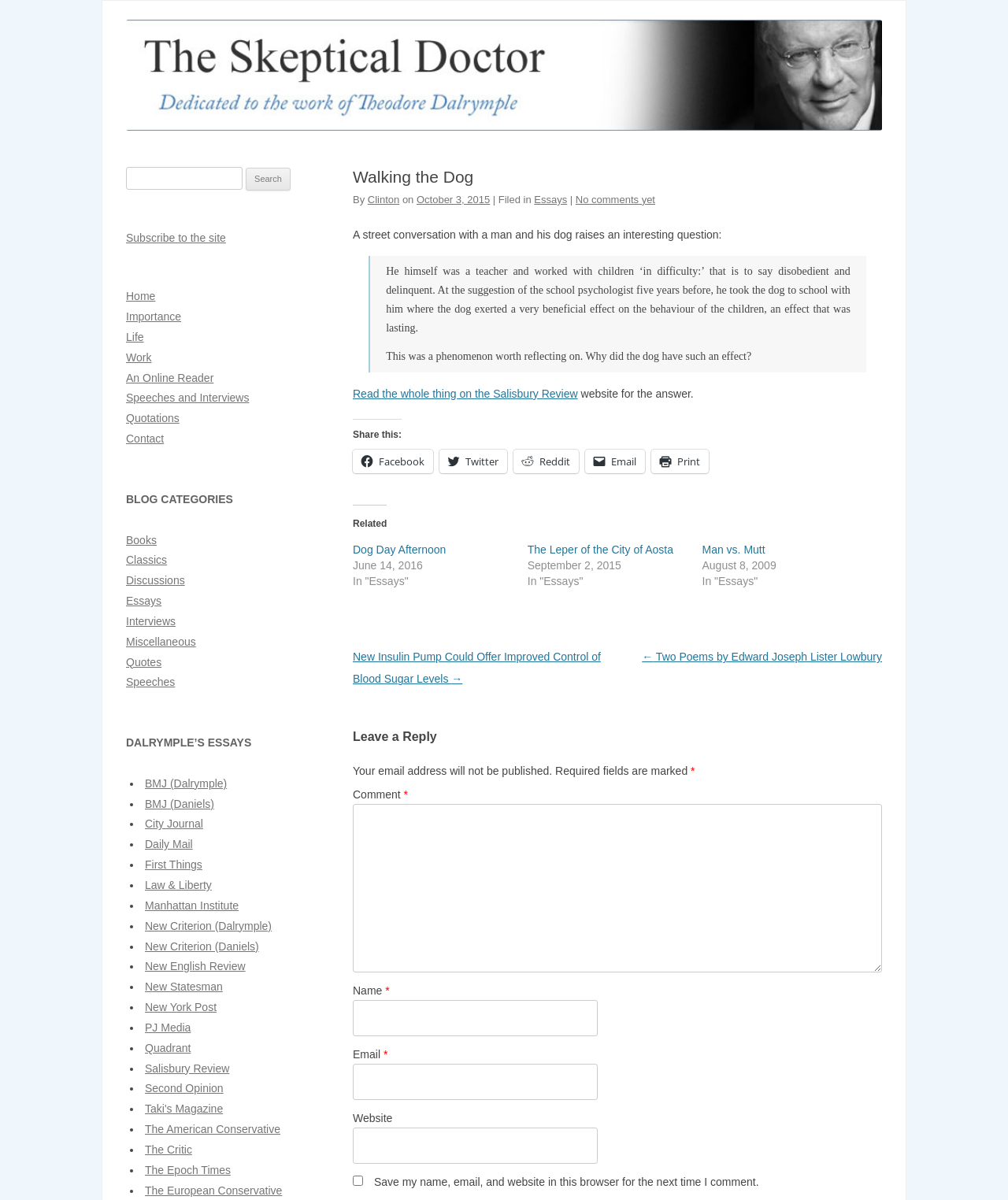Using the details from the image, please elaborate on the following question: How many social media links are there to share the article?

I found the social media links by looking at the links with icons such as Facebook, Twitter, Reddit, Email, and Print, which are located at the bottom of the article section.